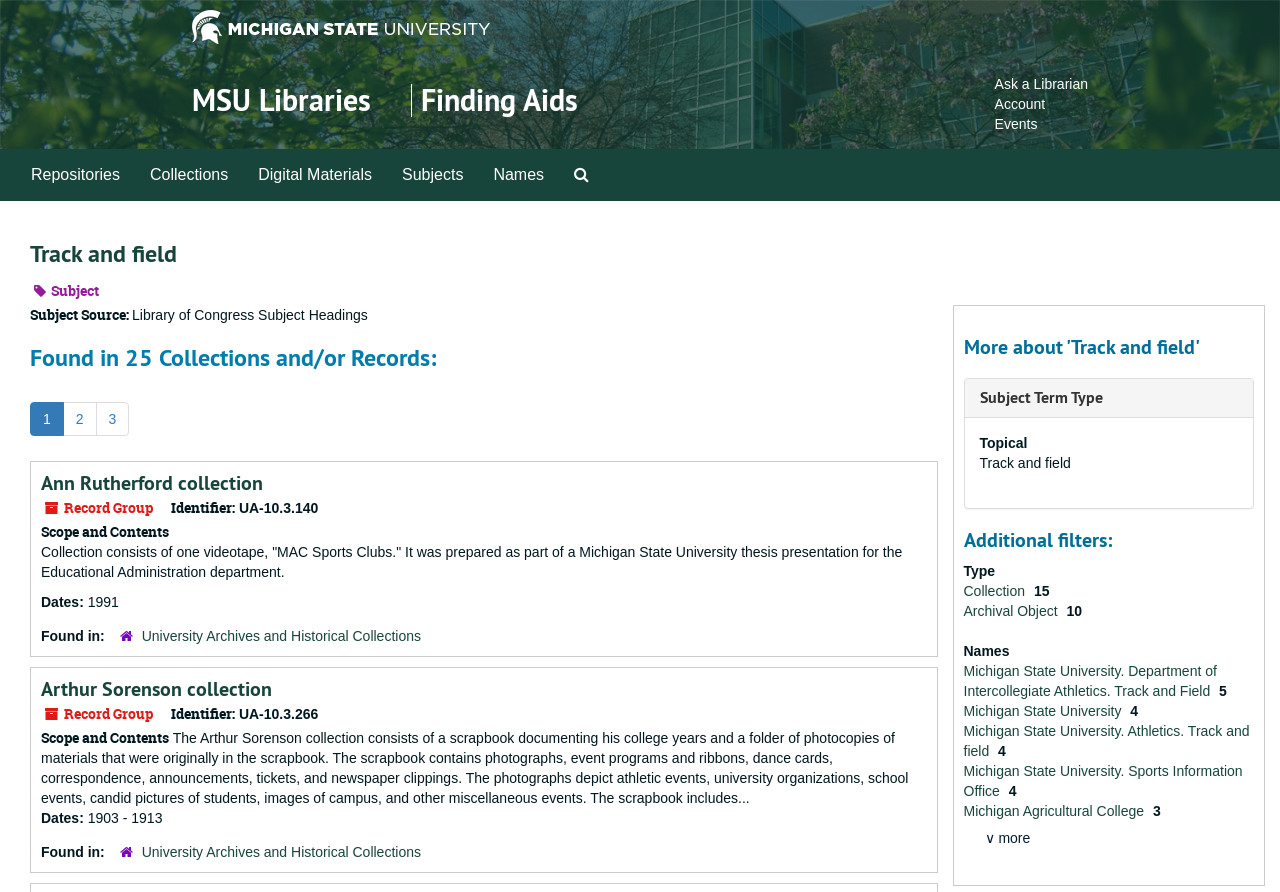Specify the bounding box coordinates (top-left x, top-left y, bottom-right x, bottom-right y) of the UI element in the screenshot that matches this description: Arthur Sorenson collection

[0.032, 0.758, 0.212, 0.787]